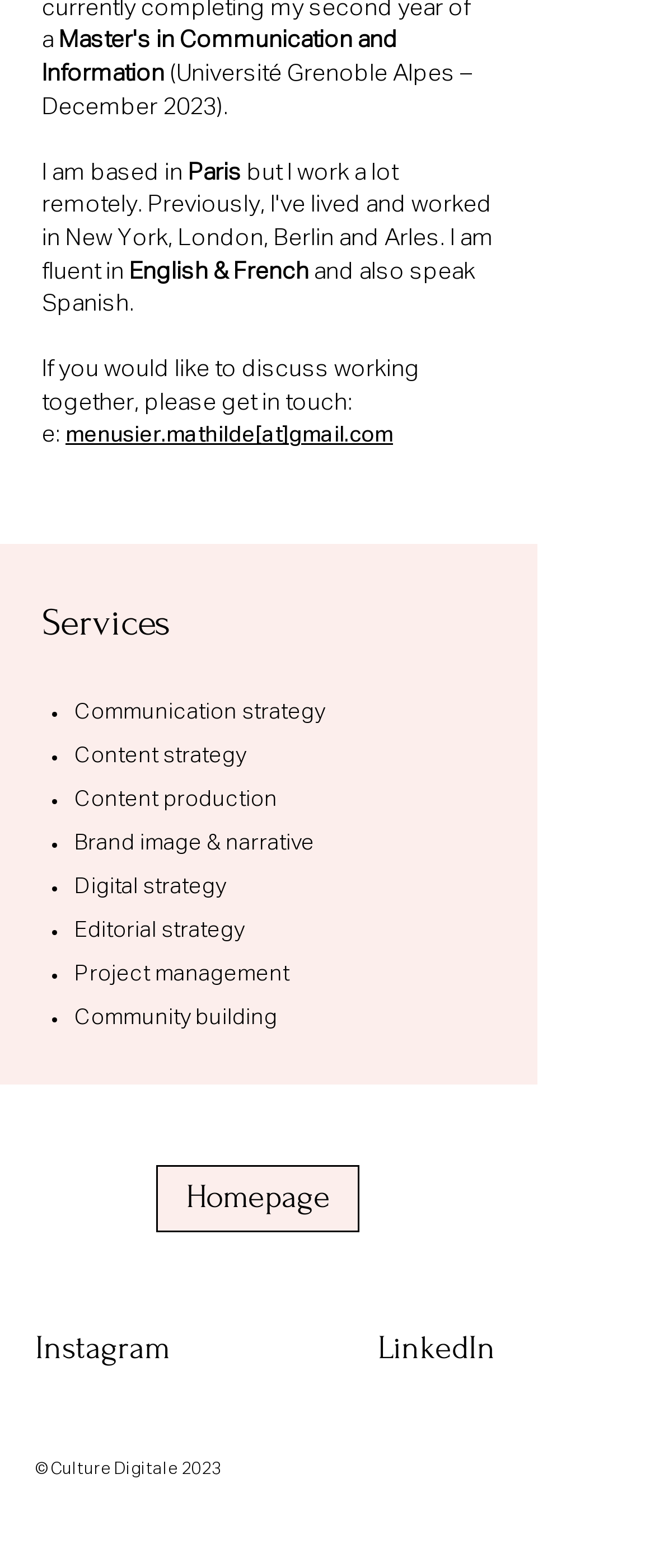What services does the author offer?
From the image, respond using a single word or phrase.

Multiple services